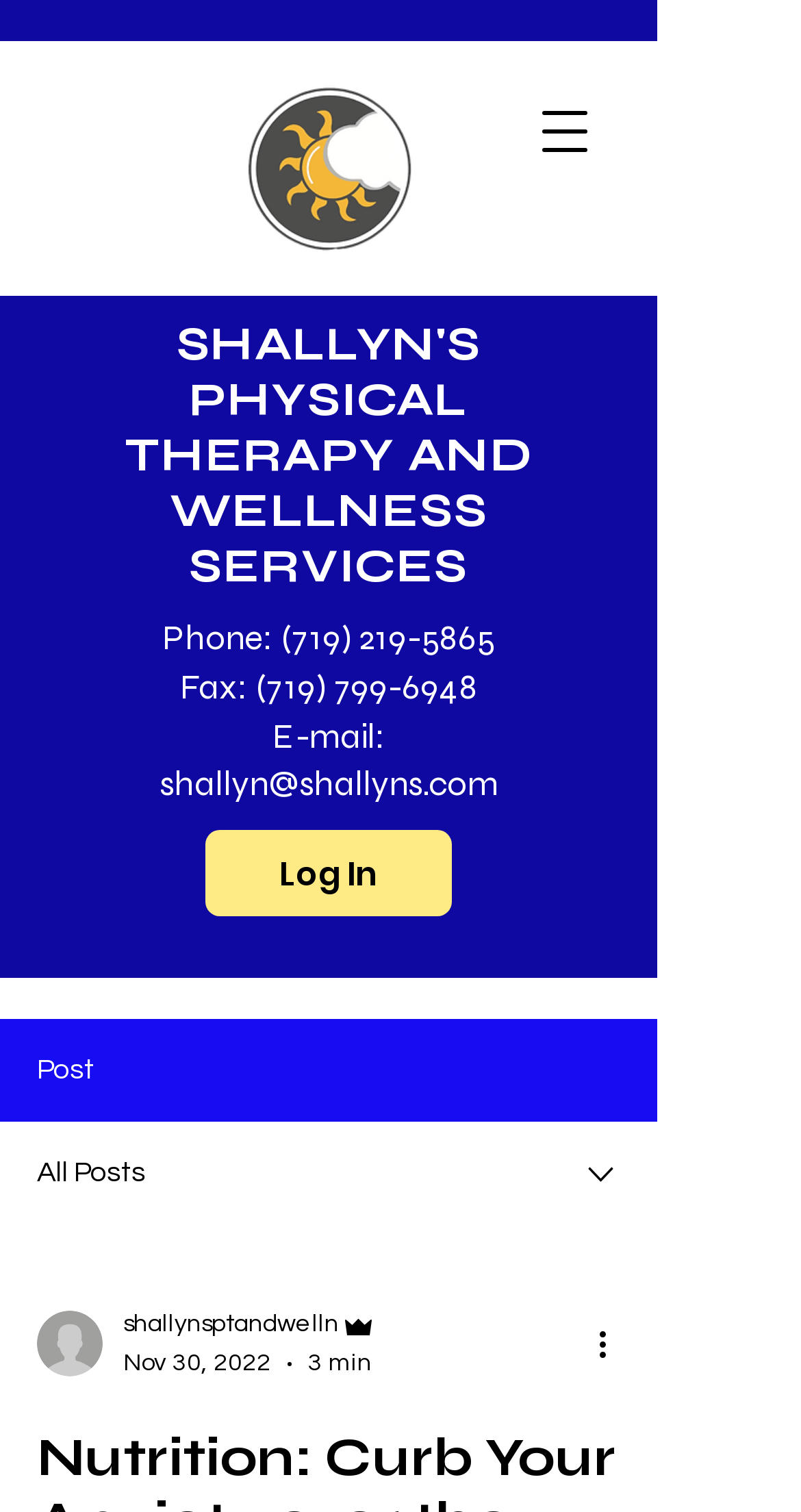Give an extensive and precise description of the webpage.

This webpage is about Shallyn's Physical Therapy and Wellness Services. At the top left, there is a logo image of Shallyn's. Next to the logo, there is a button to open the navigation menu. Below the logo, there is a link to Shallyn's Physical Therapy and Wellness Services, which is the main title of the webpage.

On the top right, there is a heading that displays the phone number, fax number, and email address of Shallyn's Physical Therapy and Wellness Services. The phone number is also a clickable link. Below this heading, there is a link to log in.

The main content of the webpage starts with a post titled "Nutrition: Curb Your Anxiety over the Holidays". The post is accompanied by a small image on the right side. Above the post, there are links to "Post" and "All Posts". There is also a combobox that allows users to select options, but it is not expanded by default.

On the bottom right, there is a section that displays information about the writer, including a picture, name, and title. The writer's picture is an image, and the name and title are displayed as text. There is also a link to the writer's profile. Below the writer's information, there is a section that displays the date and time the post was published, as well as the estimated reading time.

Finally, there is a button to perform more actions, which is located on the bottom right. The button is accompanied by a small image.